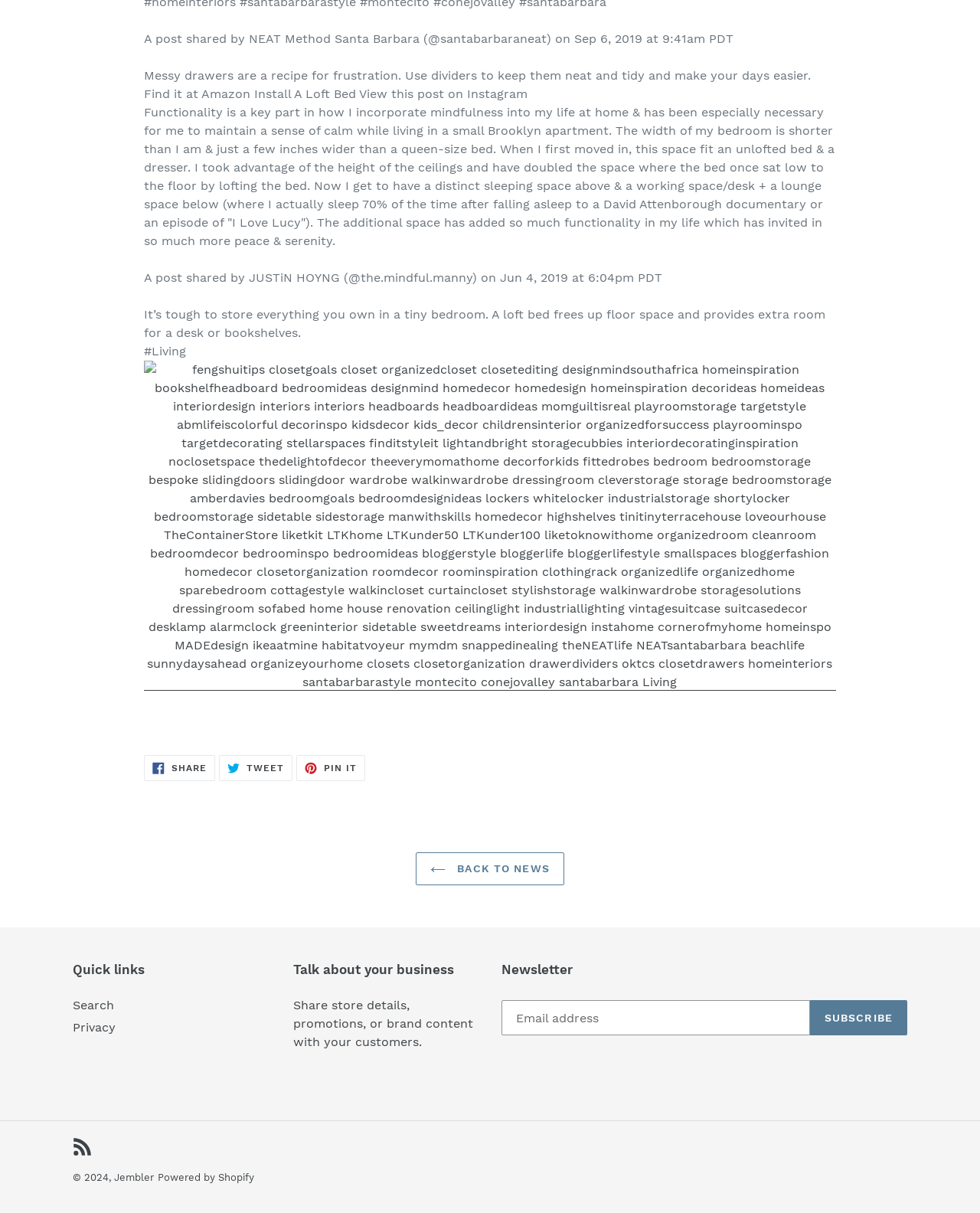Could you locate the bounding box coordinates for the section that should be clicked to accomplish this task: "Share on Facebook".

[0.147, 0.623, 0.22, 0.644]